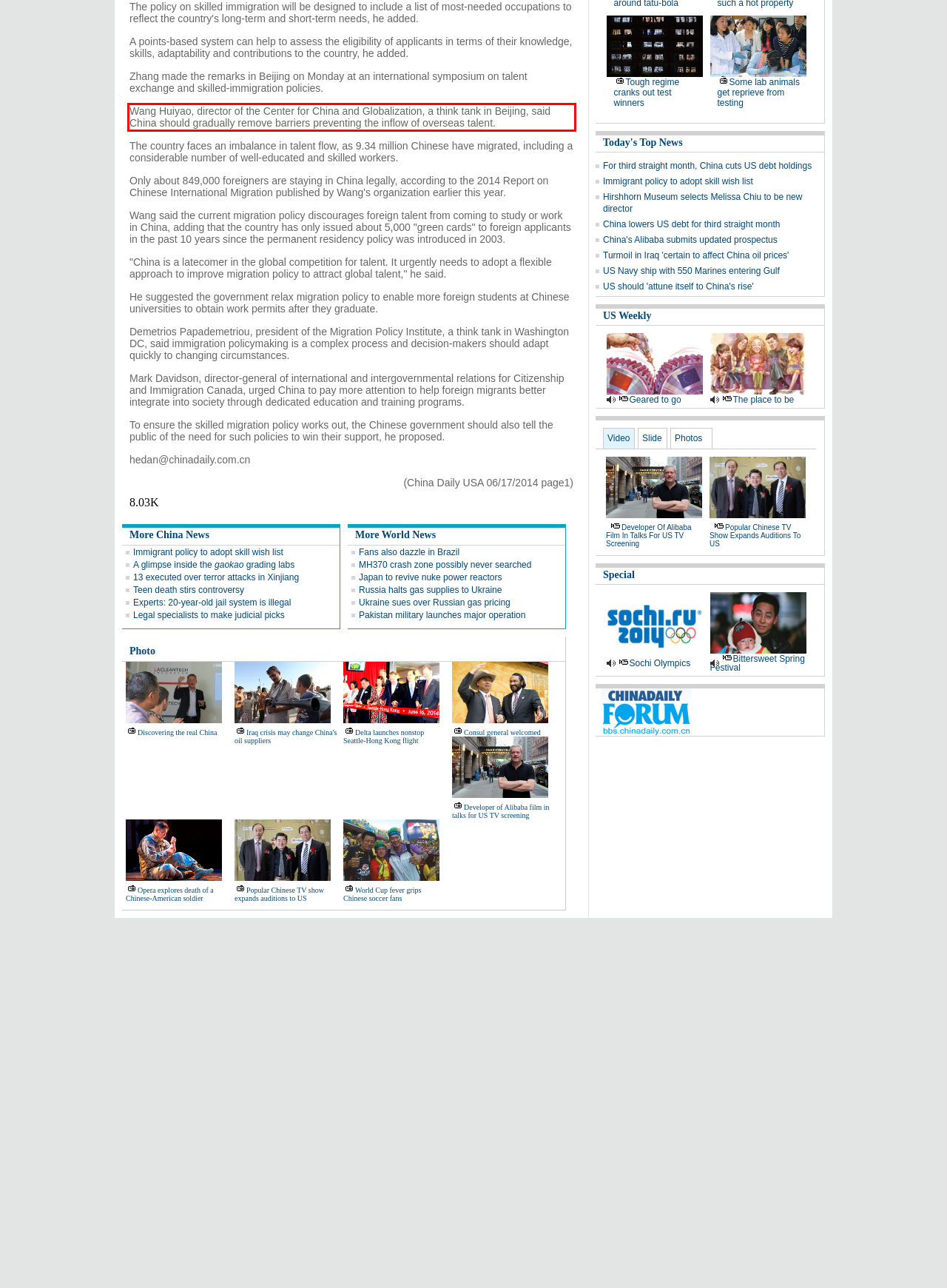Review the screenshot of the webpage and recognize the text inside the red rectangle bounding box. Provide the extracted text content.

Wang Huiyao, director of the Center for China and Globalization, a think tank in Beijing, said China should gradually remove barriers preventing the inflow of overseas talent.